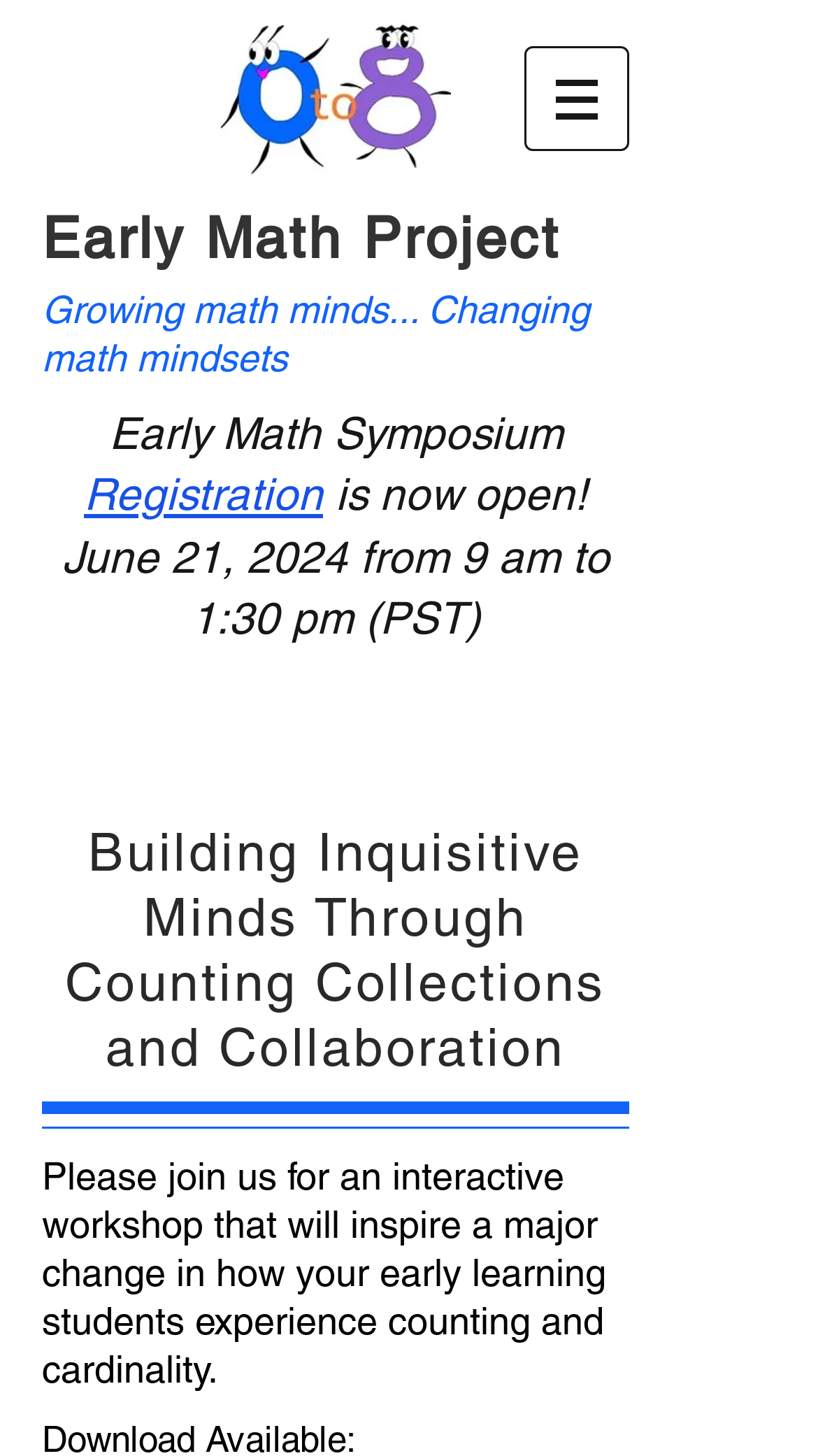Provide a comprehensive description of the webpage.

The webpage is about the Early Math Project, with a prominent EMP logo image at the top left corner. Below the logo, there is a navigation menu labeled "Site" with a button that has a popup menu. The navigation menu is positioned at the top center of the page.

The main content of the page is divided into sections, each with a heading. The first heading, "Early Math Project", is located at the top center of the page, with a link to the project's main page. Below this heading, there is a section with a heading "Growing math minds... Changing math mindsets".

The next section has a heading "Early Math Symposium" and is positioned below the previous section. This section contains a subheading "Registration is now open! June 21, 2024 from 9 am to 1:30 pm (PST)" with a link to the registration page. The registration link is positioned at the top right of this section.

Further down the page, there is another section with a heading "Building Inquisitive Minds Through Counting Collections and Collaboration". This section contains a paragraph of text that describes an interactive workshop aimed at inspiring a change in how early learning students experience counting and cardinality. This text is positioned at the bottom center of the page.